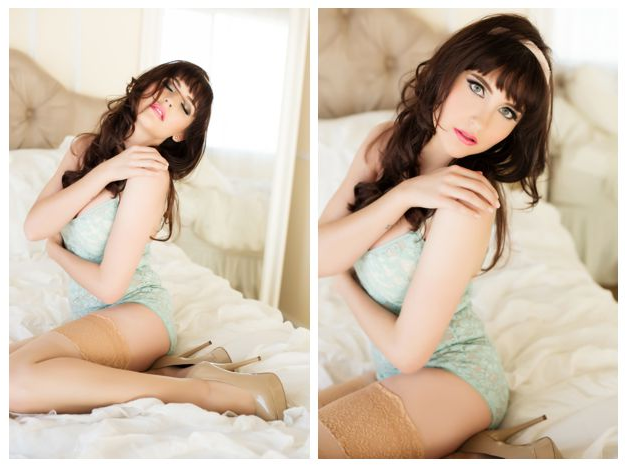Create a vivid and detailed description of the image.

The image captures a stylish and intimate boudoir photoshoot featuring a woman exuding confidence and elegance. She is seated on a plush, light-colored bed with a soft and inviting backdrop. The model is dressed in a delicate, mint blue lingerie set, complemented by knee-high stockings and chic beige heels, enhancing the overall sensual aesthetic. 

Her striking makeup, characterized by bold eye makeup and softly tinted lips, accentuates her features beautifully. With her long, flowing hair styled in soft curls, she presents a captivating look, playfully posing while gently embracing herself, which adds an element of allure and sophistication to the composition. The natural light filtering through the window casts a warm glow, enhancing the dreamy atmosphere of the scene. 

This image is part of a broader collection titled "05 Tasteful Sexuality Le Boudoir Studio," emphasizing themes of elegance and empowerment in intimate photography.